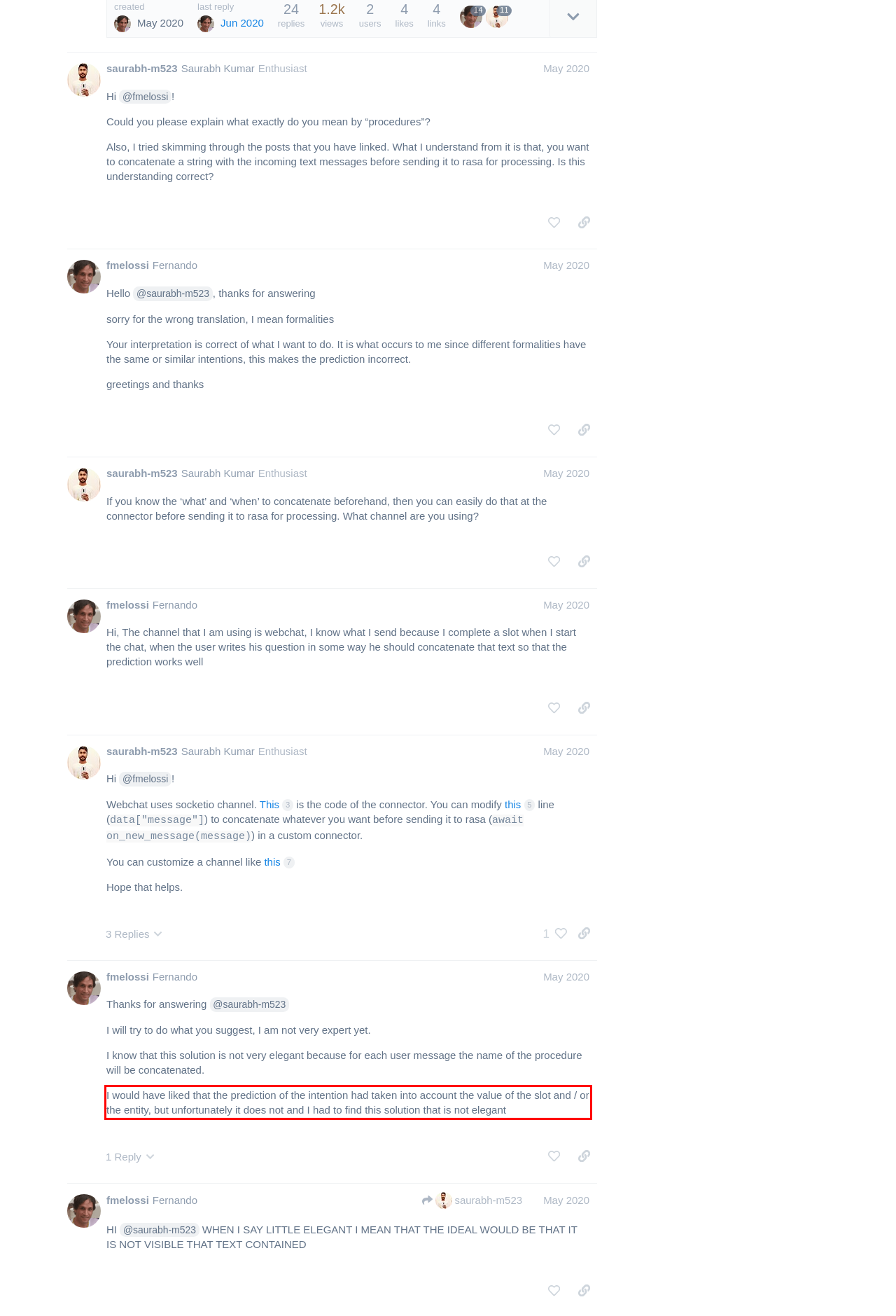Extract and provide the text found inside the red rectangle in the screenshot of the webpage.

I would have liked that the prediction of the intention had taken into account the value of the slot and / or the entity, but unfortunately it does not and I had to find this solution that is not elegant